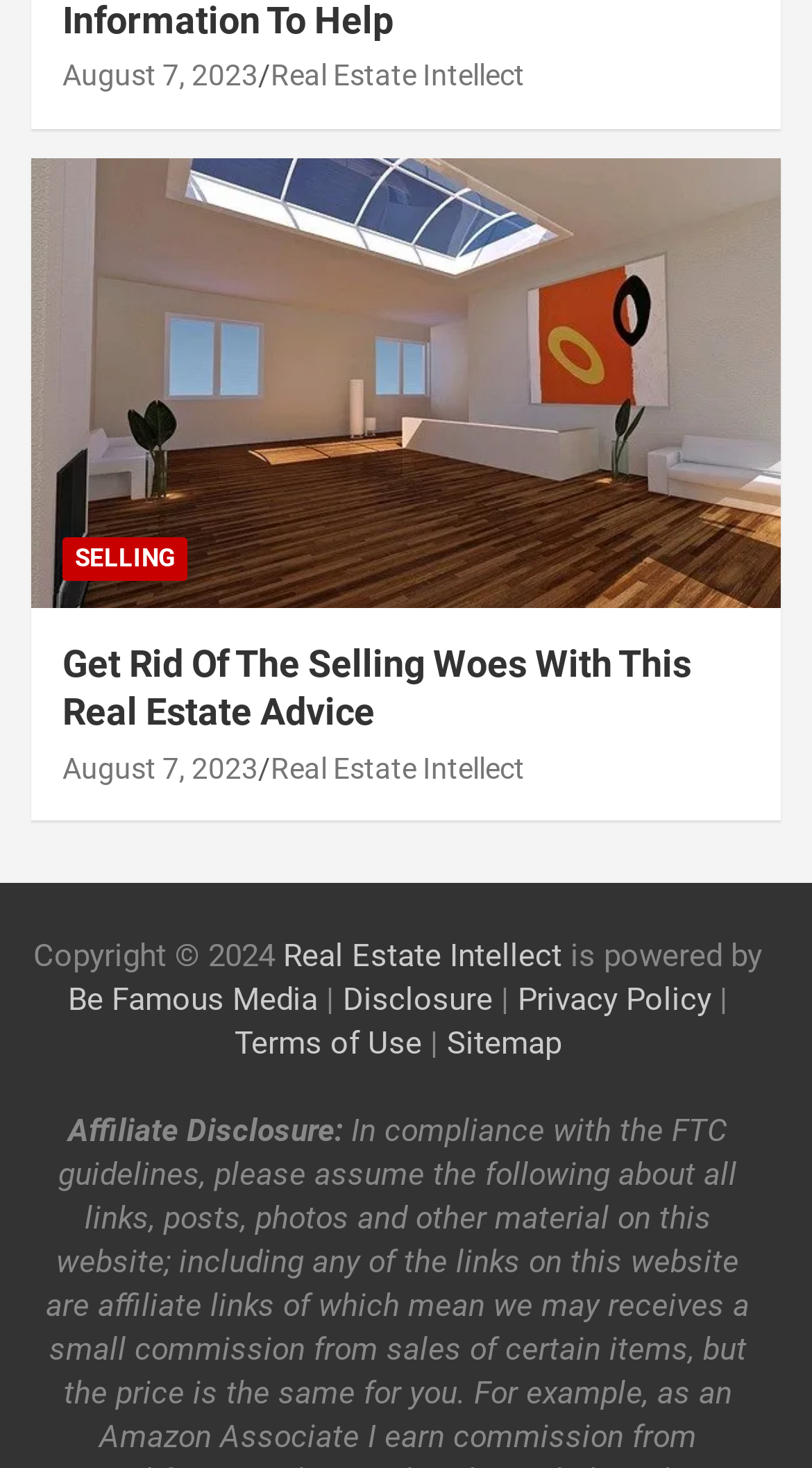Please find the bounding box coordinates of the element that needs to be clicked to perform the following instruction: "Click the submit button". The bounding box coordinates should be four float numbers between 0 and 1, represented as [left, top, right, bottom].

None